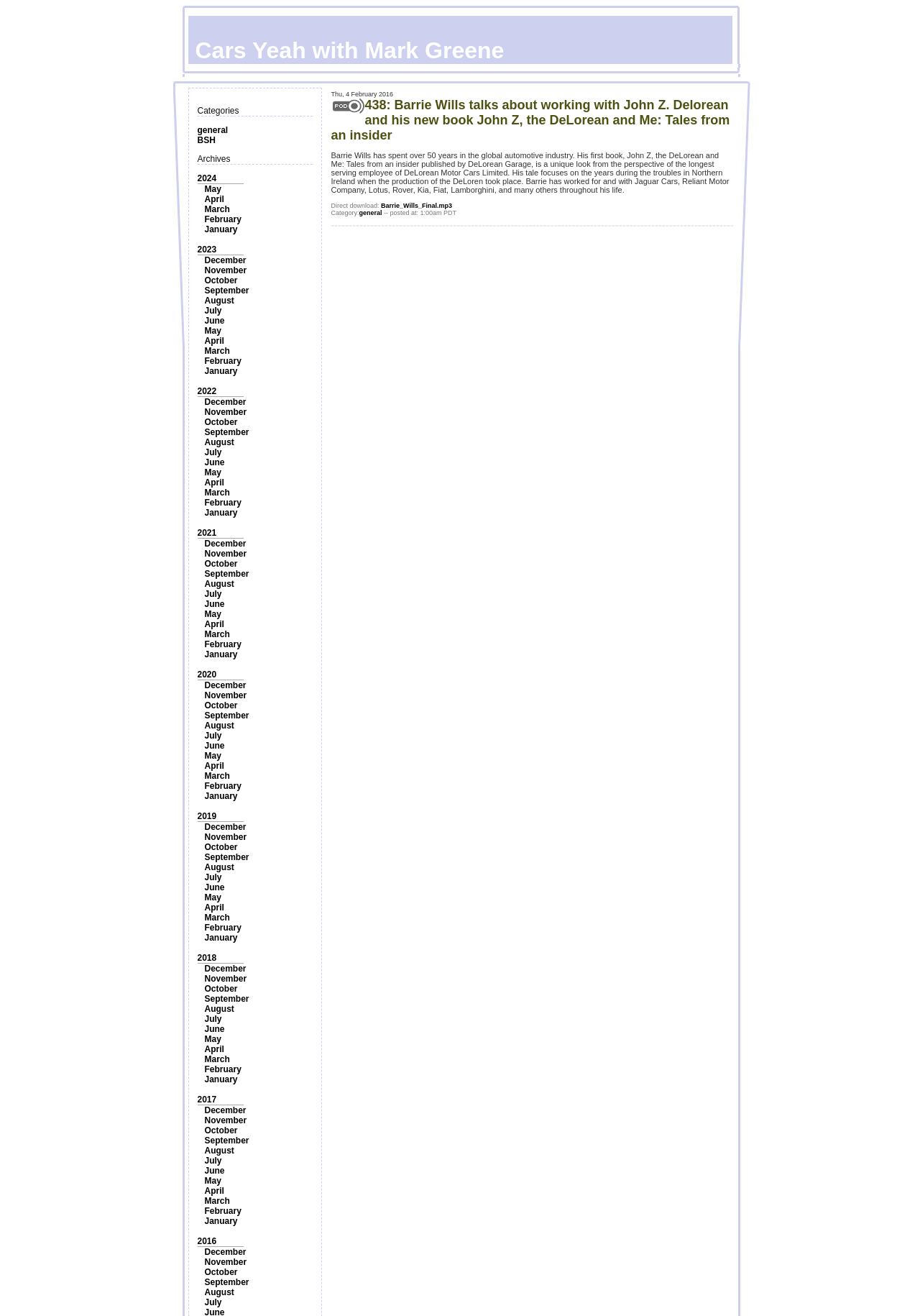Locate the bounding box coordinates of the clickable area to execute the instruction: "Enter your name". Provide the coordinates as four float numbers between 0 and 1, represented as [left, top, right, bottom].

None